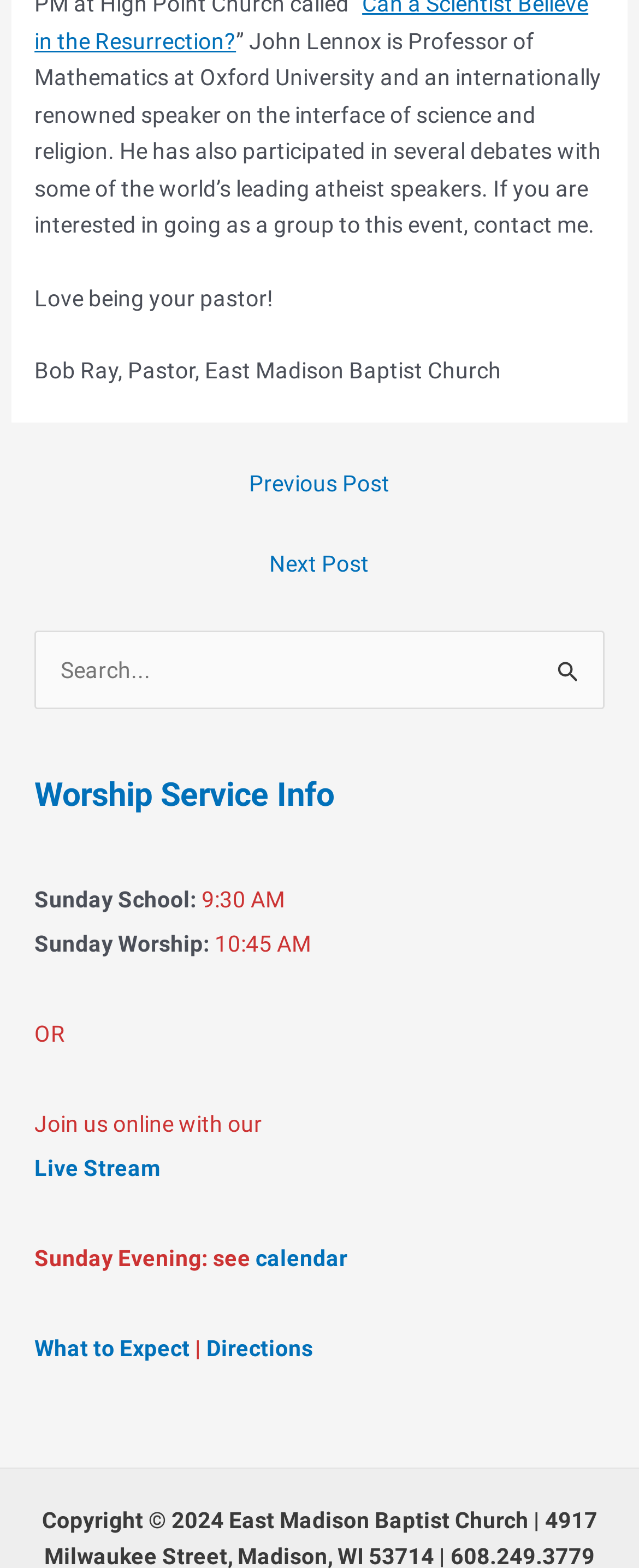Locate the bounding box of the user interface element based on this description: "parent_node: Search for: value="Search"".

[0.831, 0.402, 0.946, 0.443]